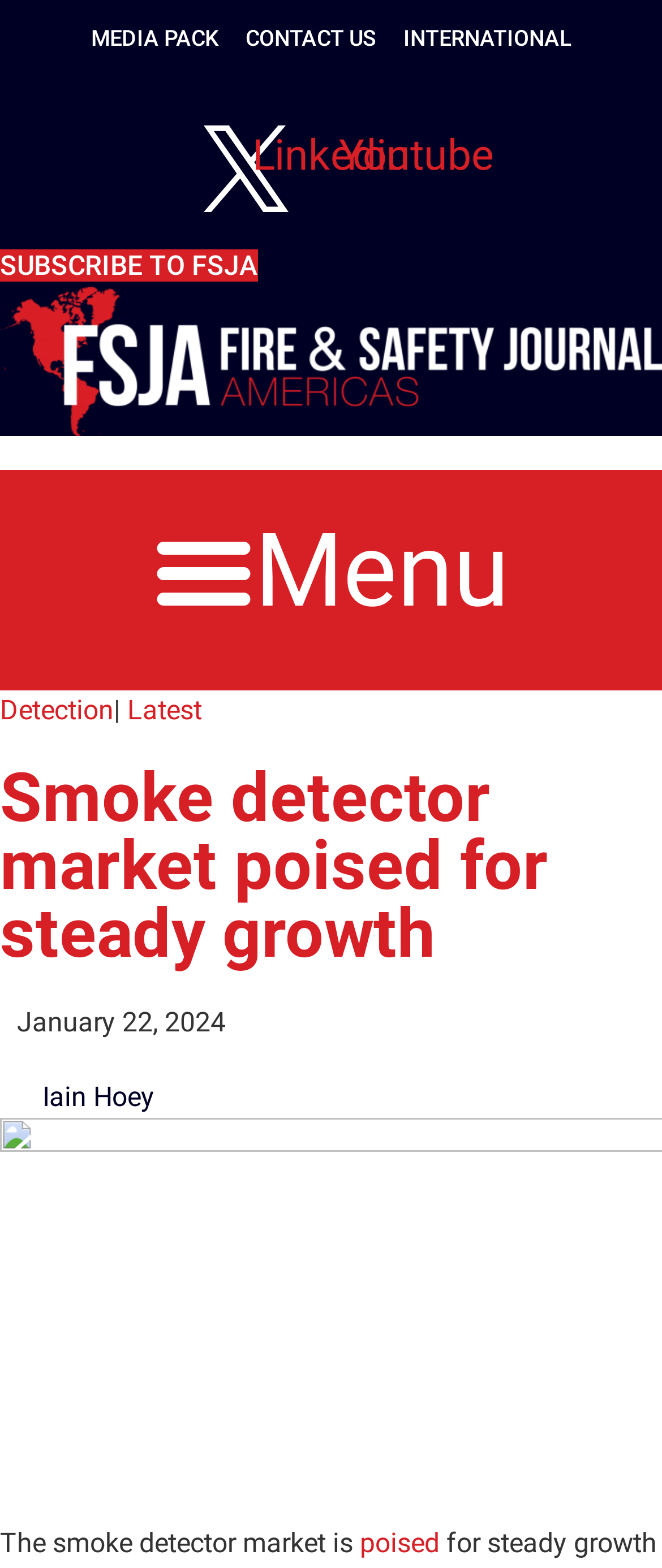Could you determine the bounding box coordinates of the clickable element to complete the instruction: "Click on the MEDIA PACK link"? Provide the coordinates as four float numbers between 0 and 1, i.e., [left, top, right, bottom].

[0.137, 0.0, 0.329, 0.05]